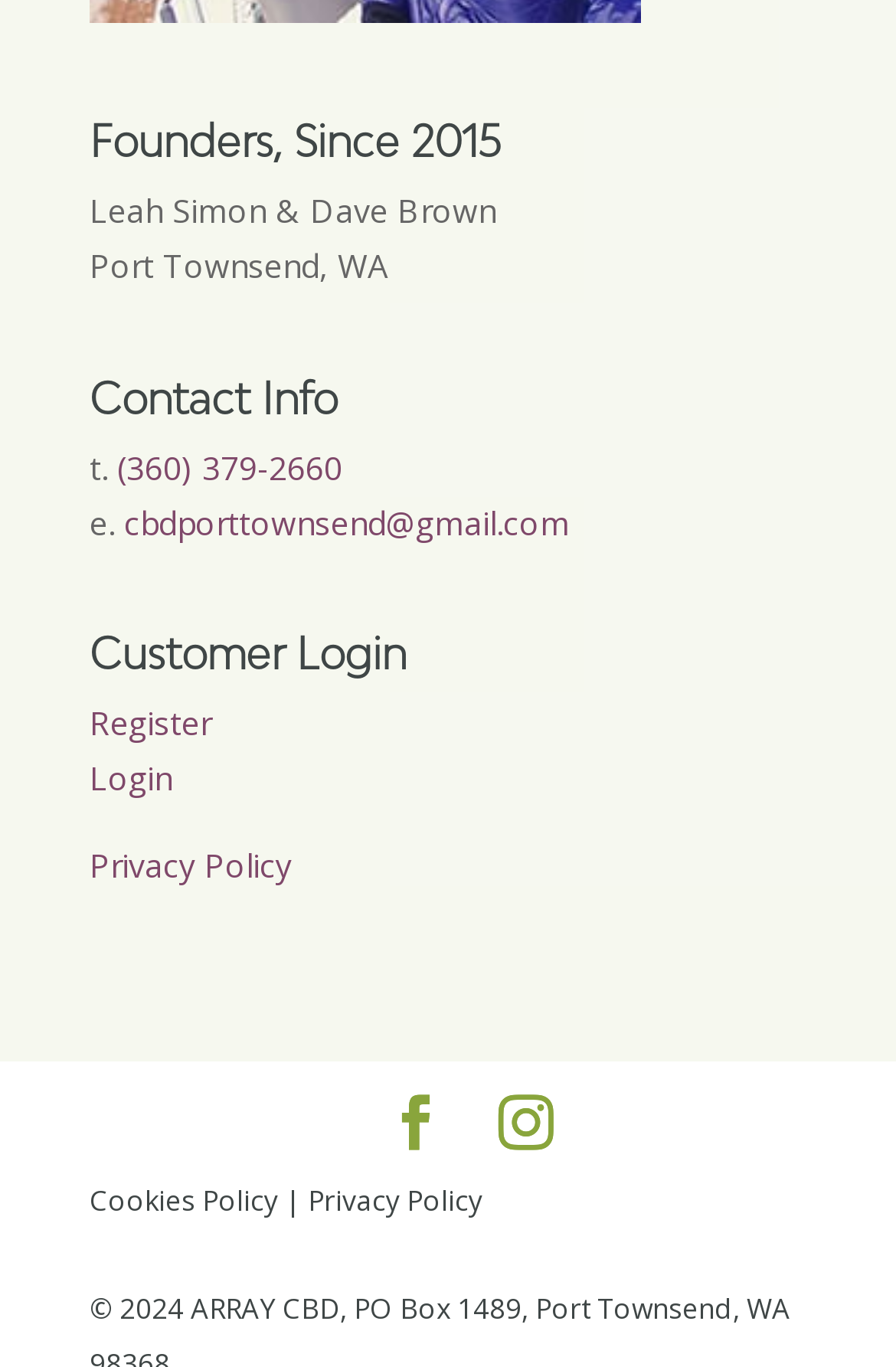Answer the question below using just one word or a short phrase: 
What is the email address of the company?

cbdporttownsend@gmail.com